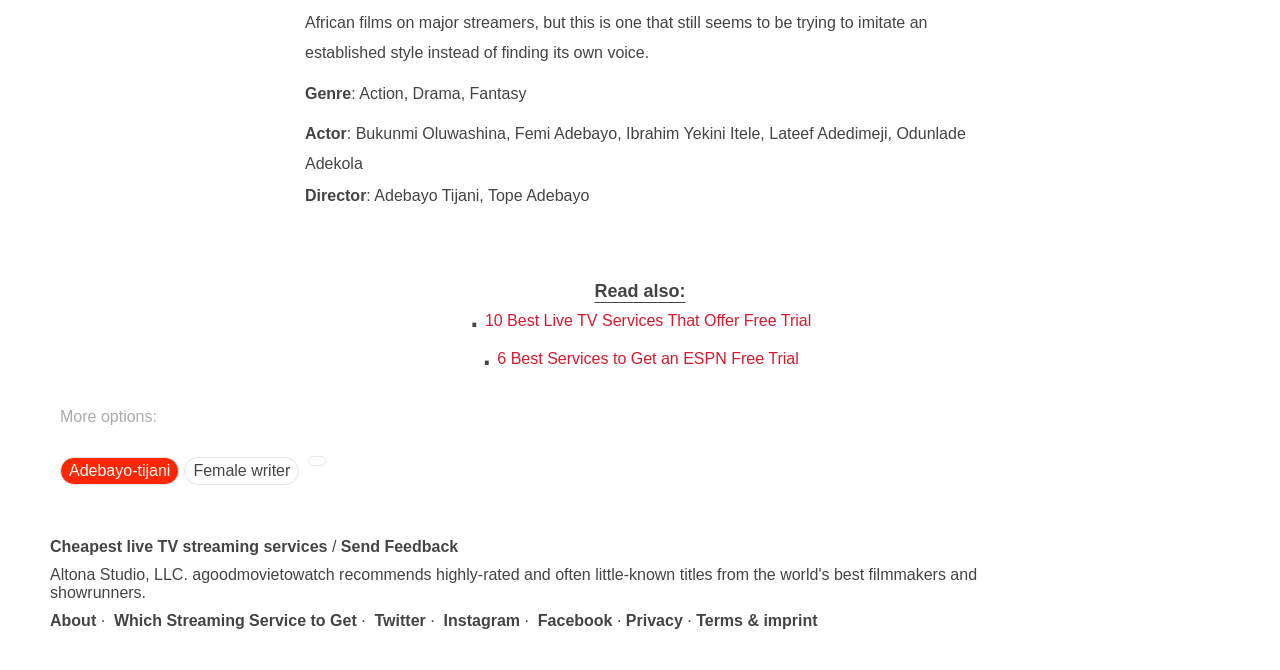What is the purpose of the link 'Send Feedback'? Based on the image, give a response in one word or a short phrase.

To send feedback